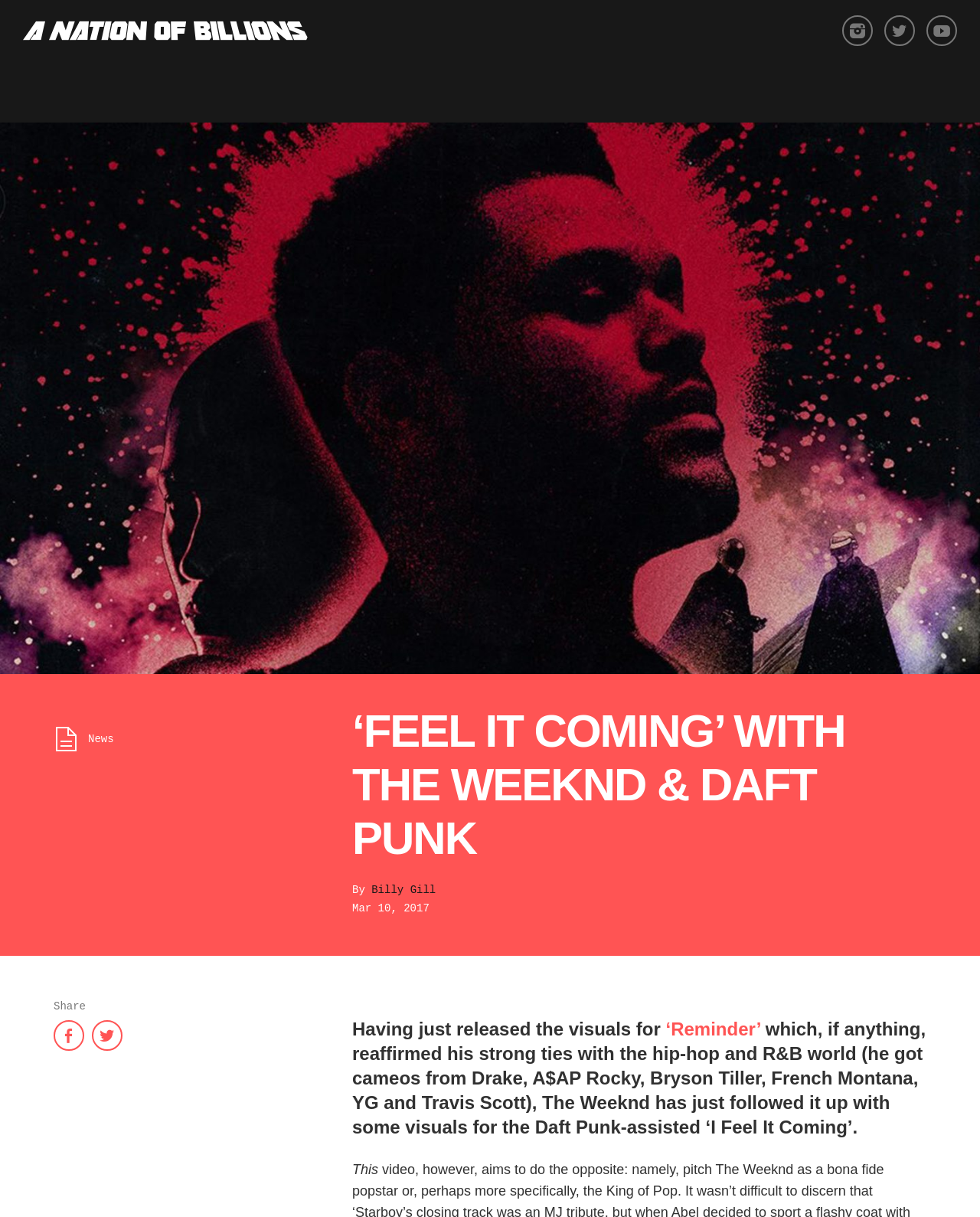Please determine the bounding box coordinates for the element with the description: "Next Up".

[0.174, 0.05, 0.244, 0.101]